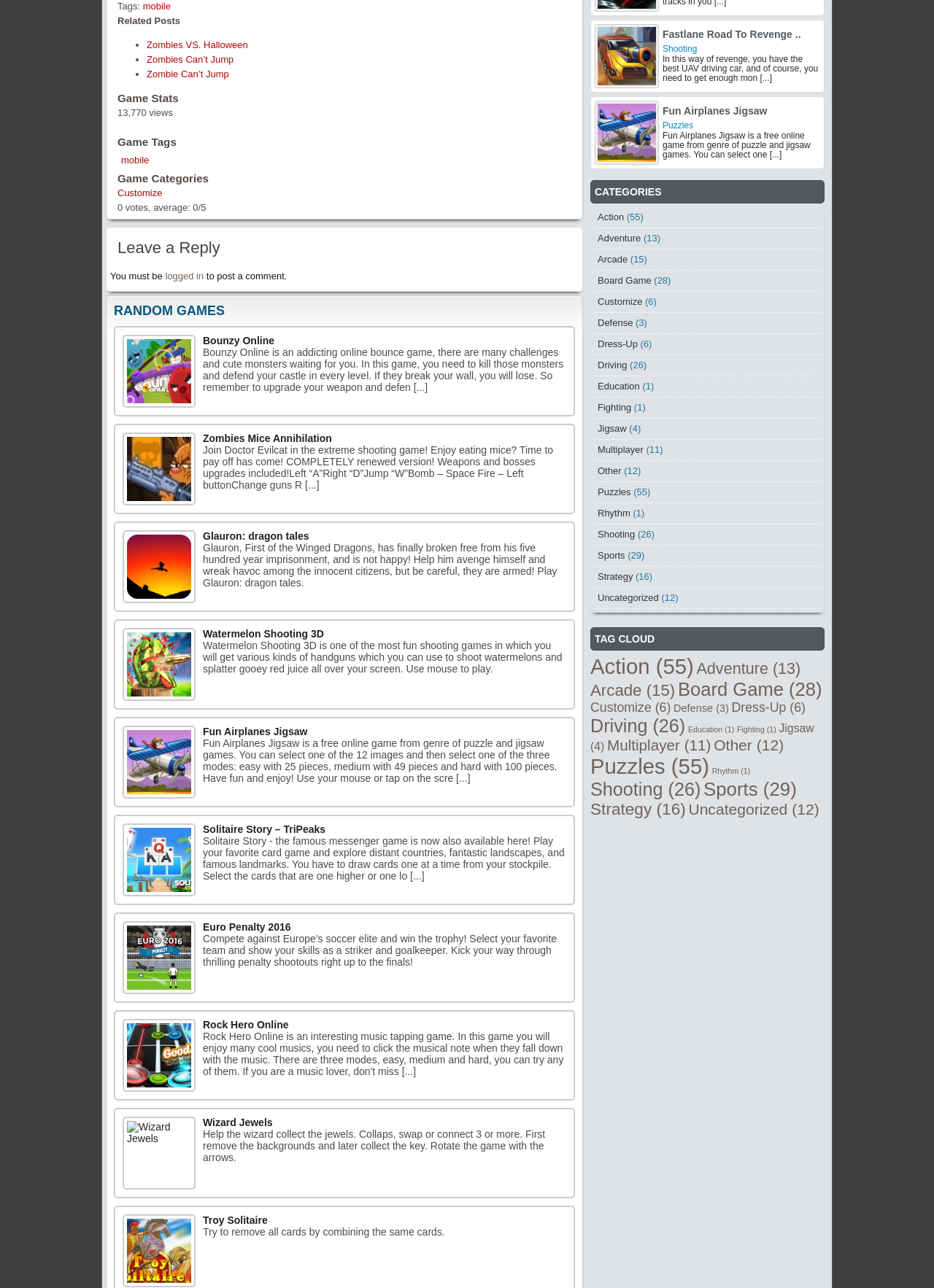How many views does the game 'Zombies VS. Halloween' have?
Examine the image and give a concise answer in one word or a short phrase.

13,770